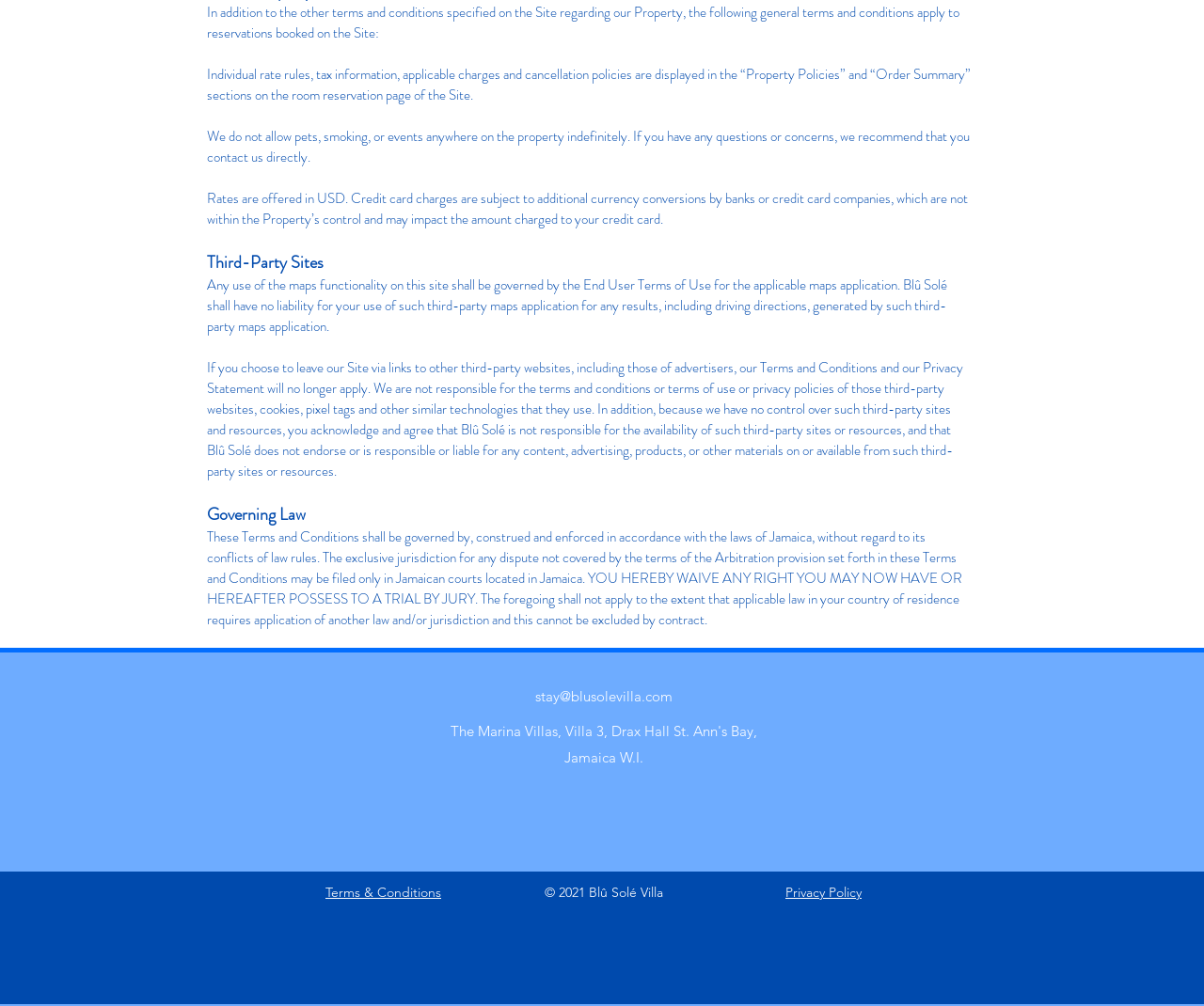Utilize the information from the image to answer the question in detail:
What is the governing law for these Terms and Conditions?

The answer can be found in the StaticText element with the text 'These Terms and Conditions shall be governed by, construed and enforced in accordance with the laws of Jamaica, without regard to its conflicts of law rules.'